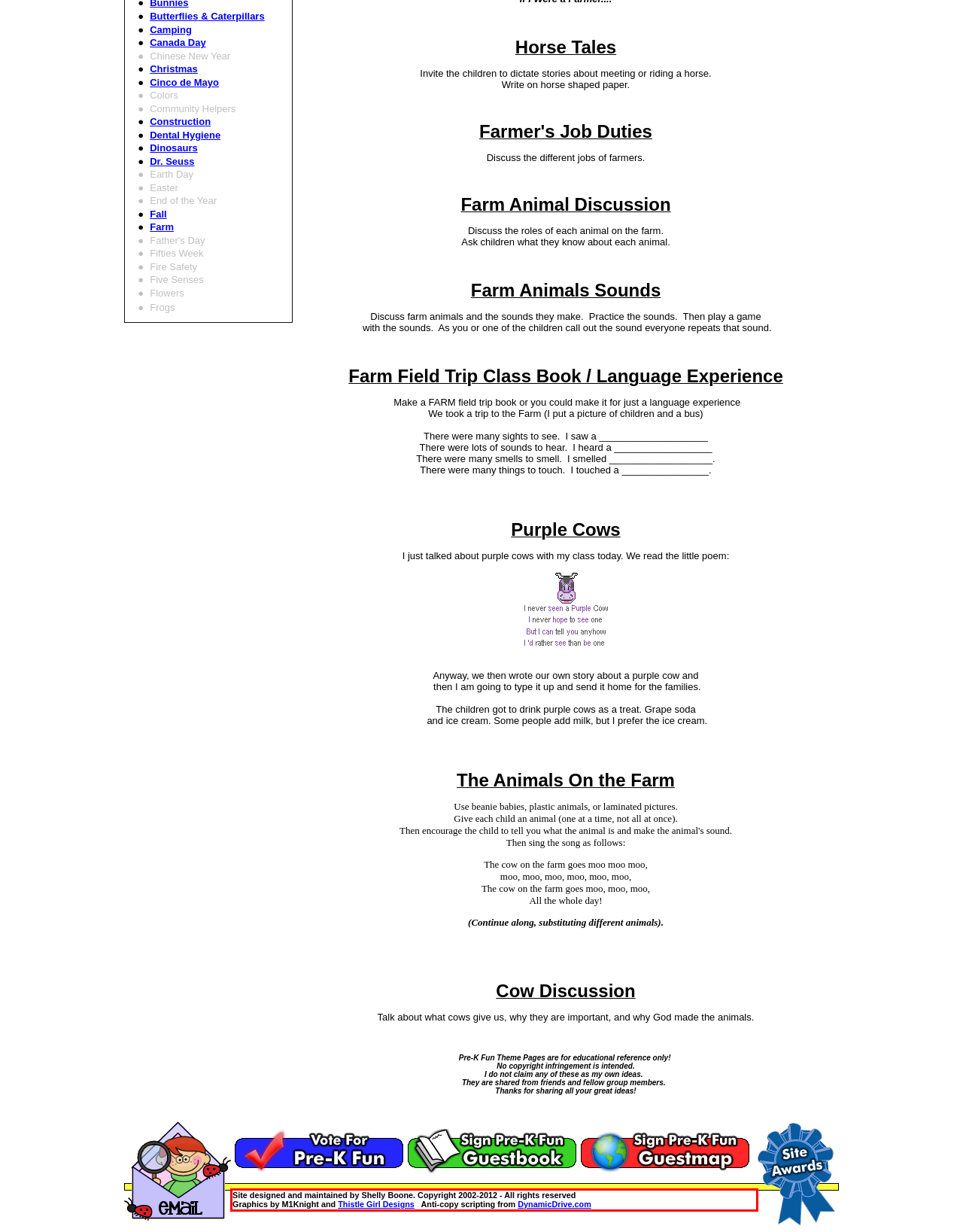Your task is to recognize and extract the text content from the UI element enclosed in the red bounding box on the webpage screenshot.

Site designed and maintained by Shelly Boone. Copyright 2002-2012 - All rights reserved Graphics by M1Knight and Thistle Girl Designs Anti-copy scripting from DynamicDrive.com